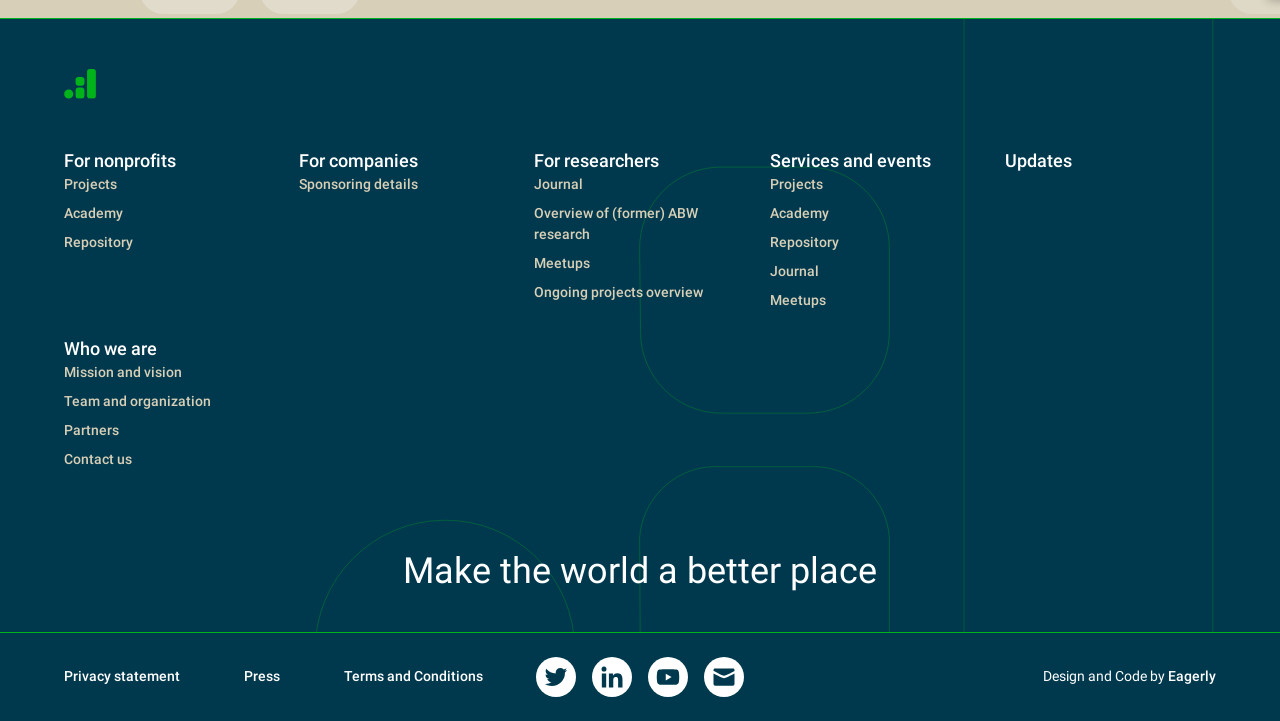Using the provided element description: "Meetups", identify the bounding box coordinates. The coordinates should be four floats between 0 and 1 in the order [left, top, right, bottom].

[0.417, 0.353, 0.461, 0.375]